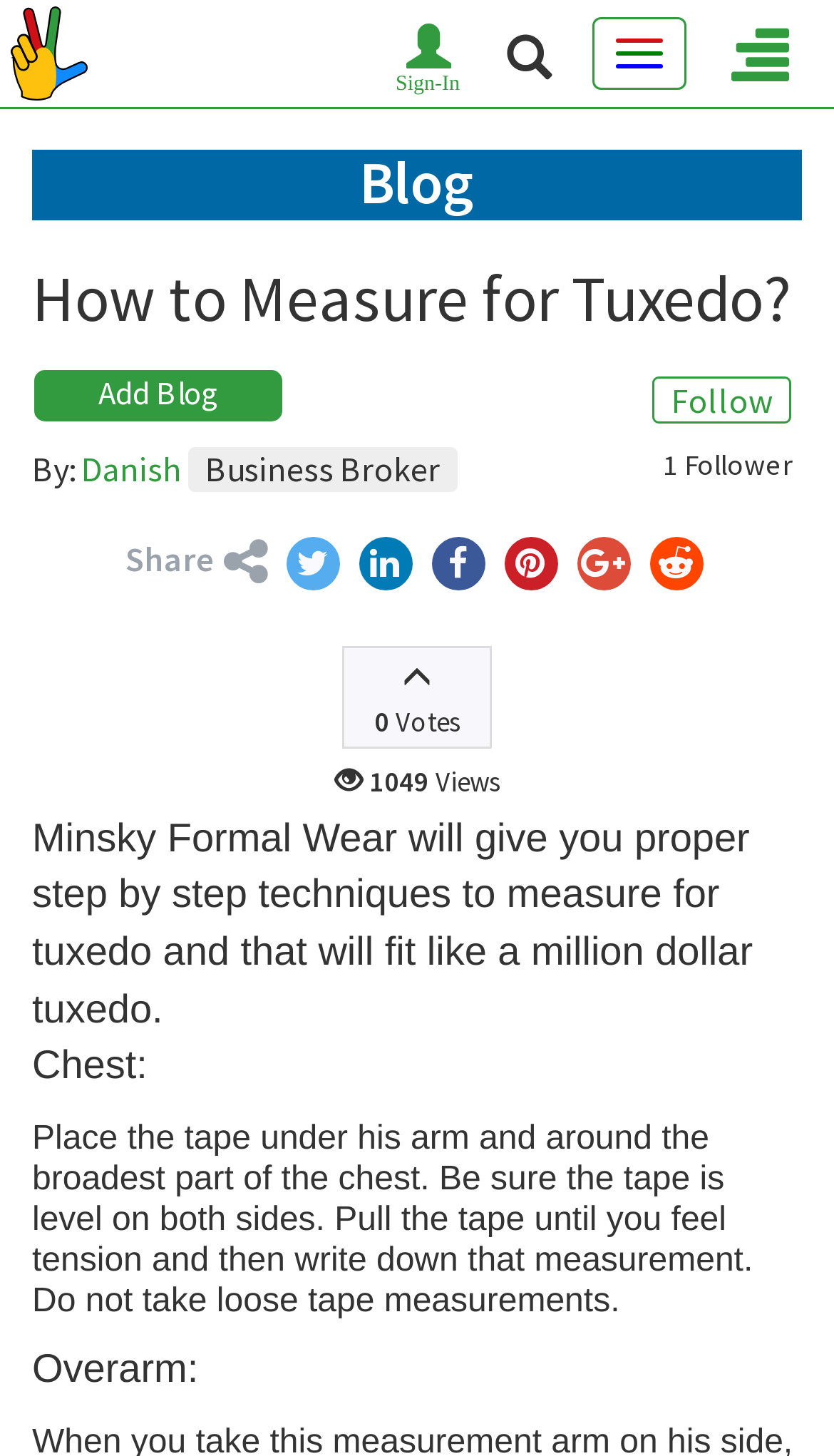Using the given element description, provide the bounding box coordinates (top-left x, top-left y, bottom-right x, bottom-right y) for the corresponding UI element in the screenshot: Follow

[0.782, 0.258, 0.949, 0.291]